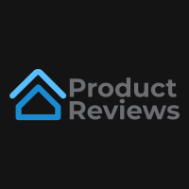Explain in detail what you see in the image.

The image features the logo for "Product Reviews," prominently showcasing a stylized house icon in blue, which symbolizes home and lifestyle products. The text "Product Reviews" is displayed in a clean, modern font, with the word "Product" in a darker gray and "Reviews" in a lighter shade of gray. This logo is likely used to represent a website or publication focused on reviewing household items and appliances, aiding consumers in making informed purchasing decisions. The background color is dark, creating a strong contrast that enhances the visibility of the logo elements. This branding aligns well with the website theme centered around appliance reviews, particularly those related to Kenmore dishwashers, as referenced in the context of the webpage.